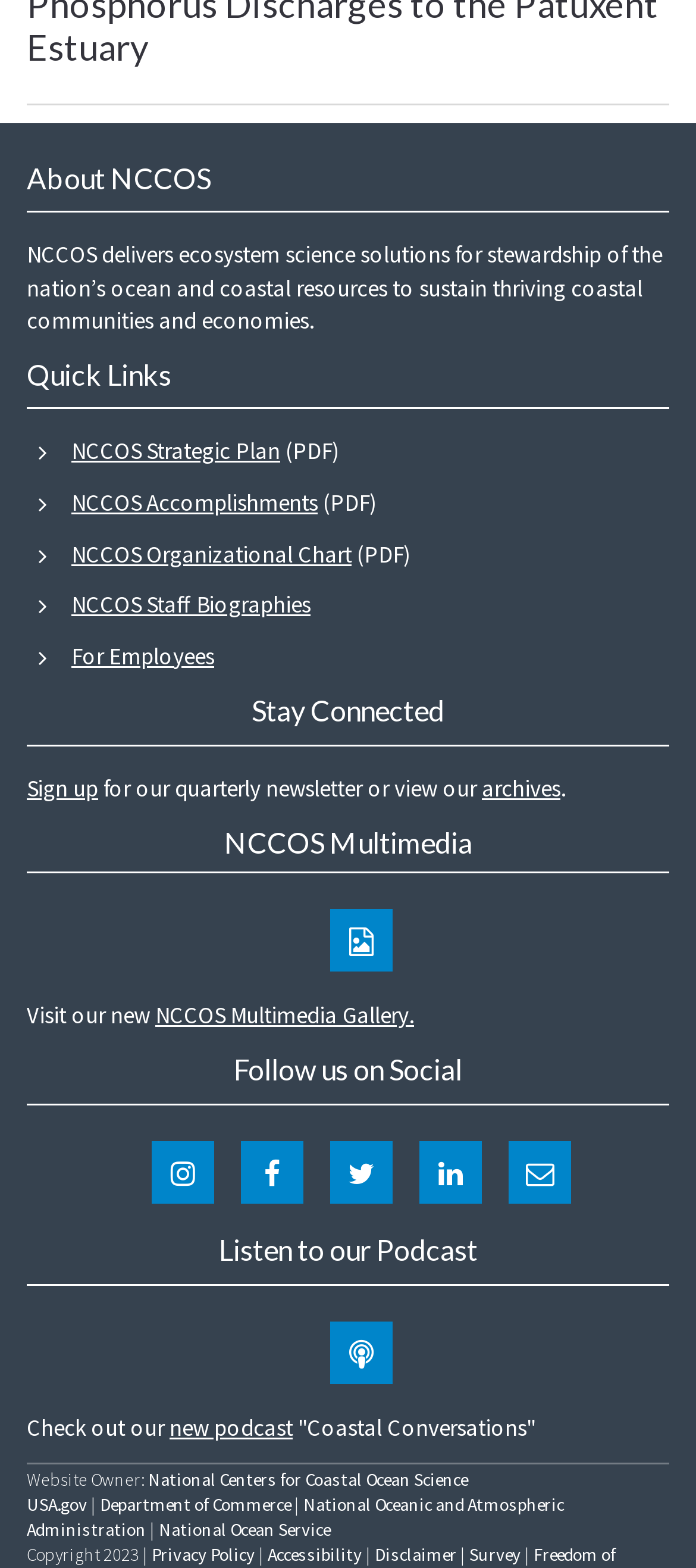How can I stay connected with NCCOS? Using the information from the screenshot, answer with a single word or phrase.

Sign up for the quarterly newsletter